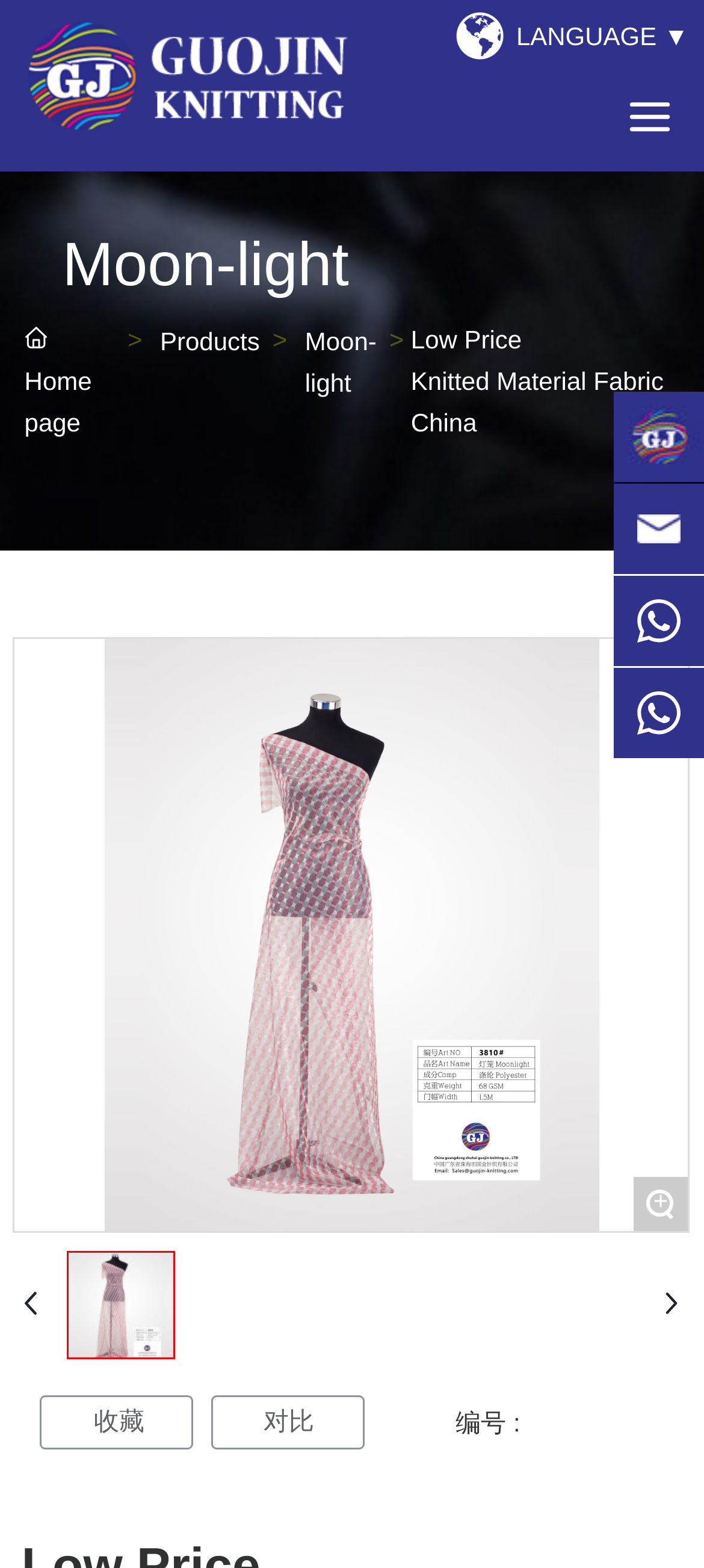How many images are there in the product showcase?
Please look at the screenshot and answer in one word or a short phrase.

2